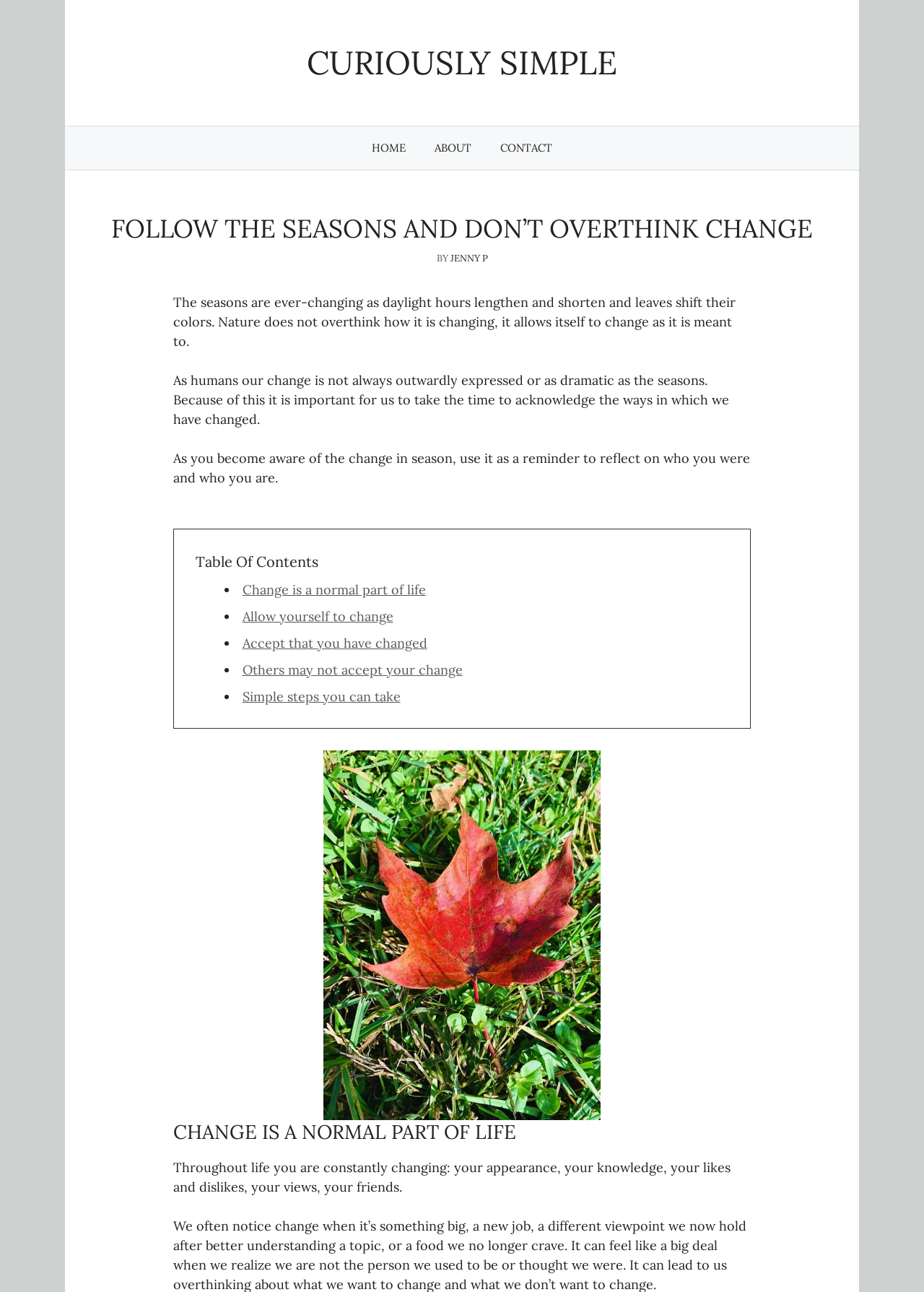Please mark the bounding box coordinates of the area that should be clicked to carry out the instruction: "Click the 'CURIOUSLY SIMPLE' link".

[0.332, 0.032, 0.668, 0.064]